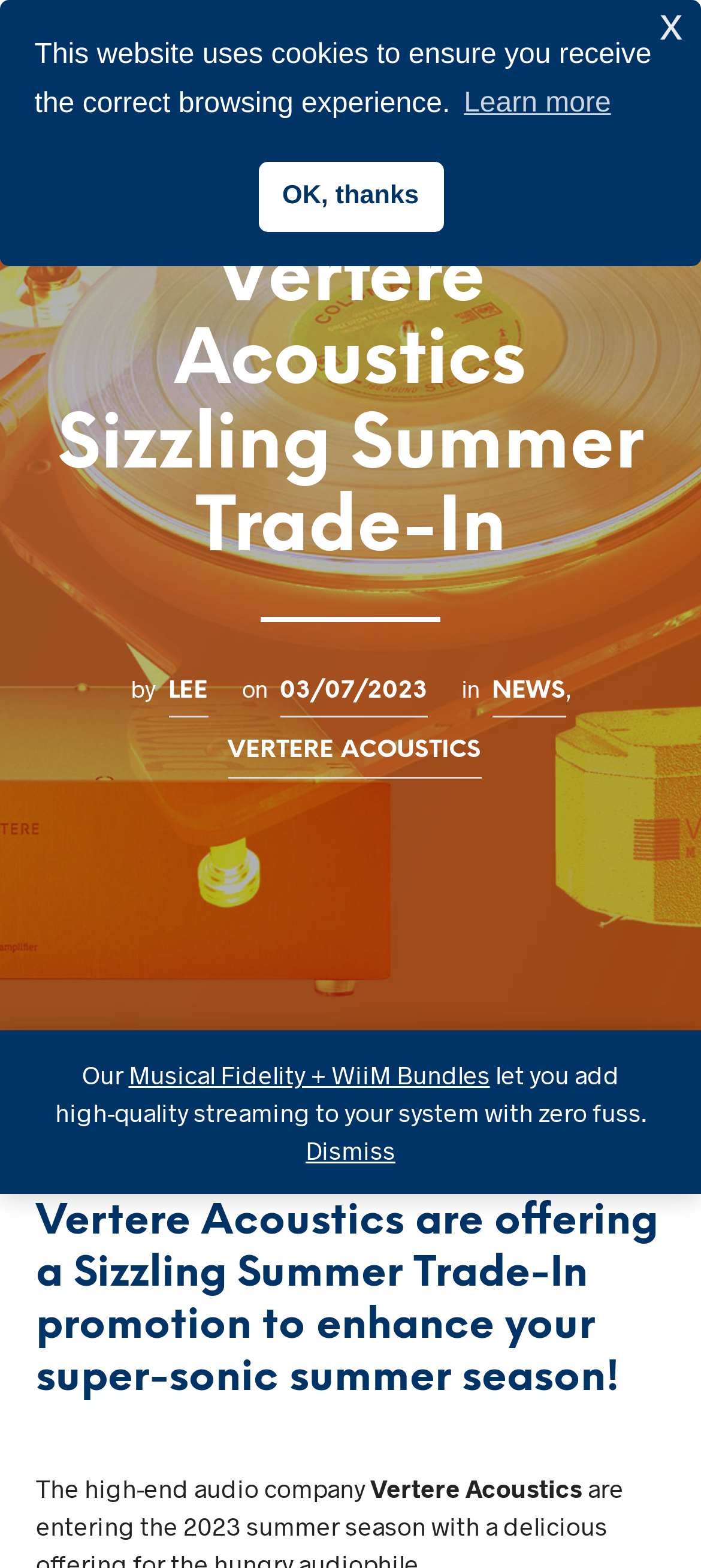Could you highlight the region that needs to be clicked to execute the instruction: "Click on Unilet Sound & Vision"?

[0.051, 0.019, 0.136, 0.038]